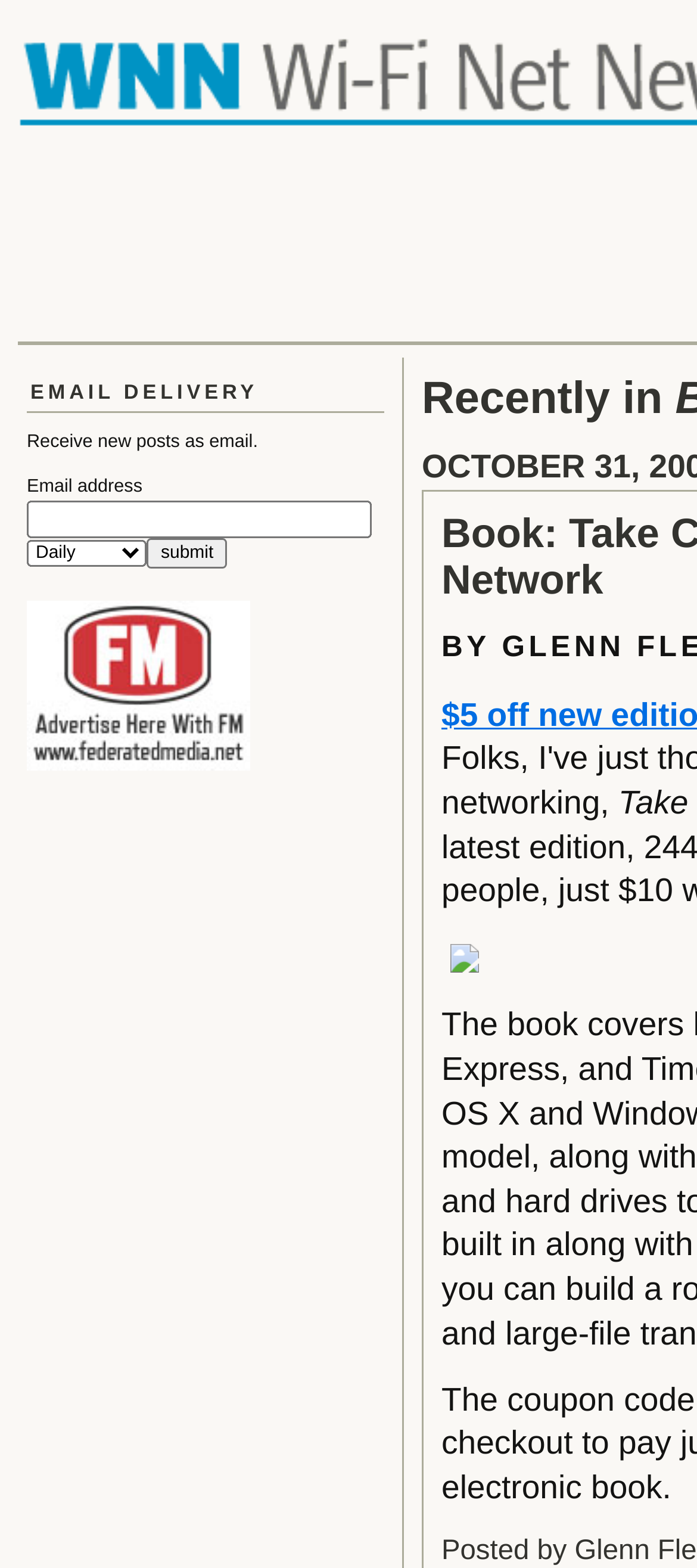What is the function of the submit button?
We need a detailed and meticulous answer to the question.

The submit button is located below the 'Email address' field and is likely used to submit the email address to receive new posts as email, as indicated by the 'EMAIL DELIVERY' section.